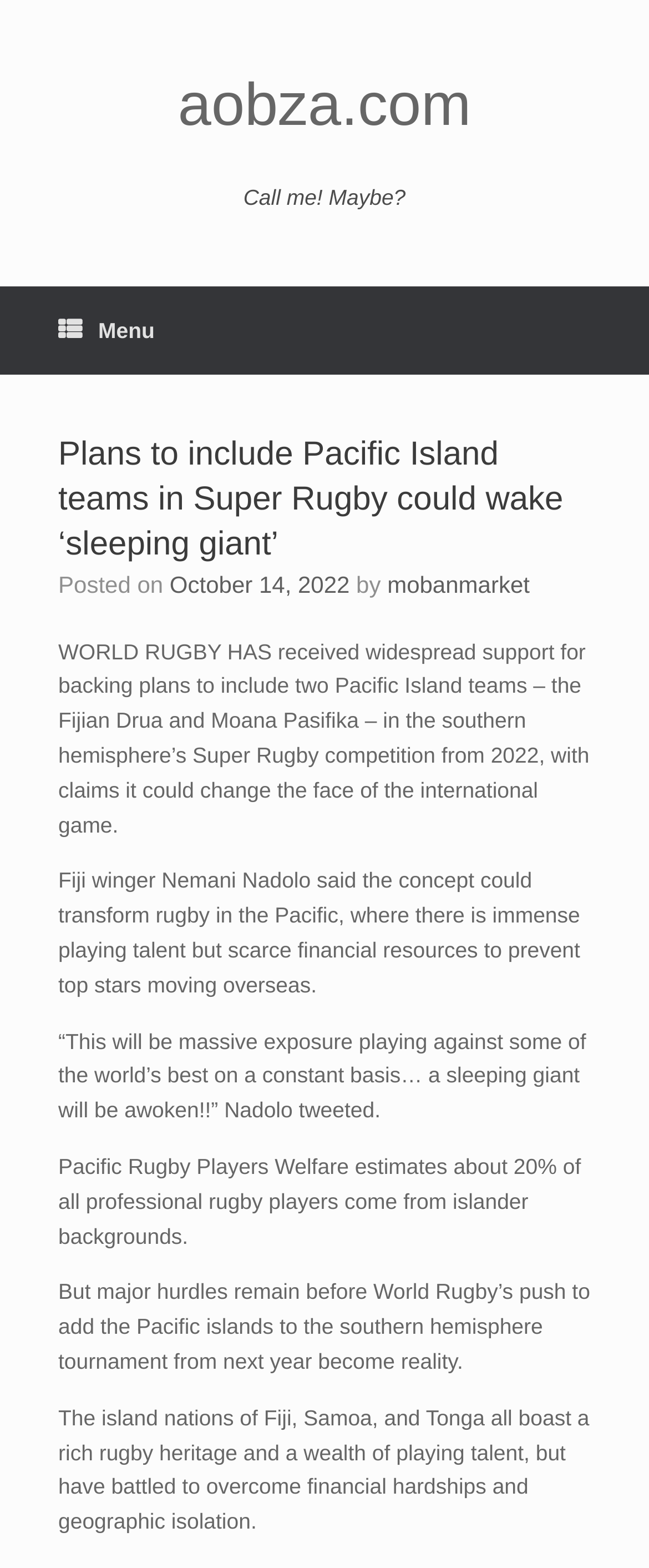Give a concise answer of one word or phrase to the question: 
Who tweeted about the concept of Pacific Island teams in Super Rugby?

Nemani Nadolo